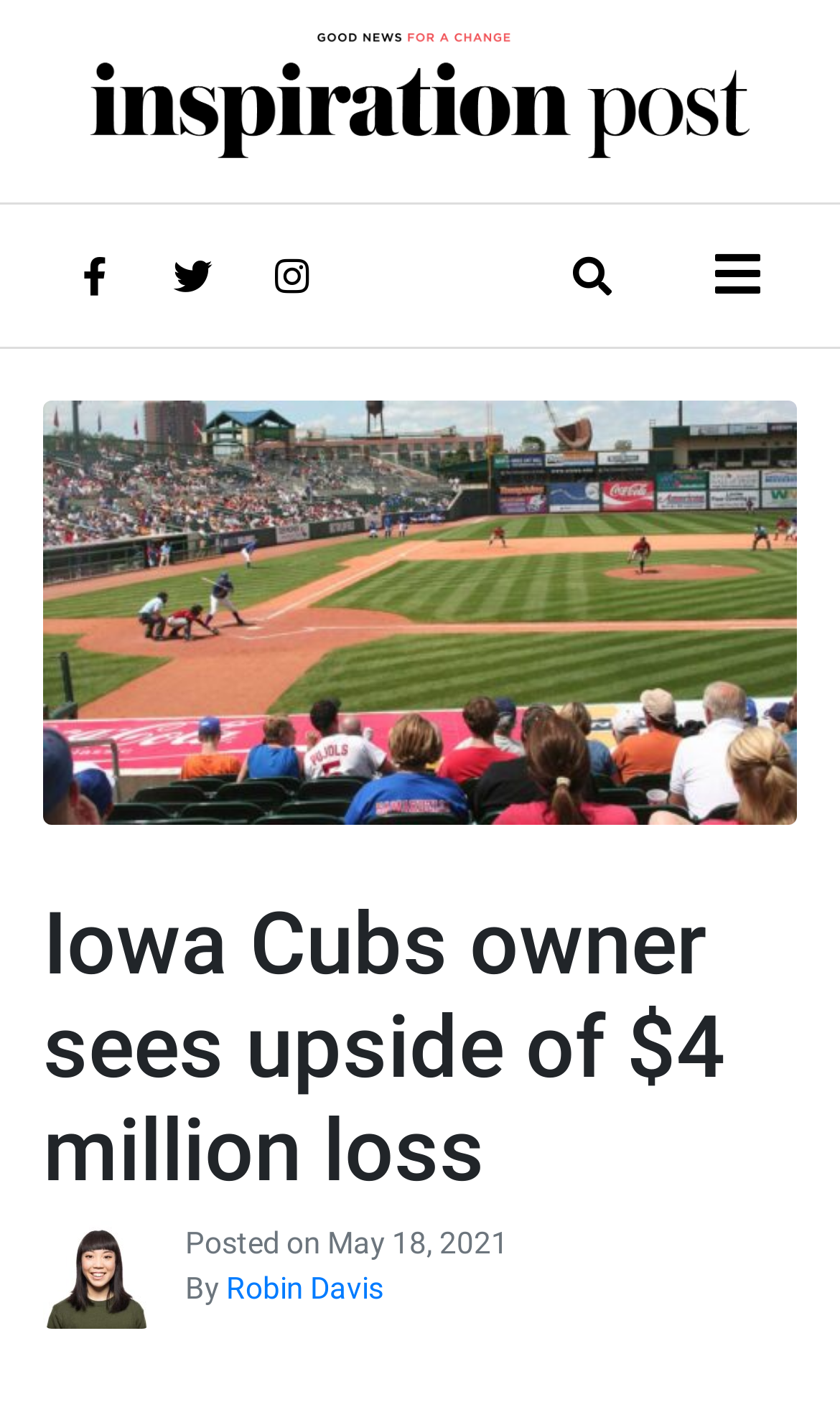Create an elaborate caption that covers all aspects of the webpage.

The webpage appears to be an article page, with the title "Iowa Cubs owner sees upside of $4 million loss – Inspiration Post" prominently displayed at the top. Below the title, there are three social media links, Facebook, Twitter, and Instagram, aligned horizontally and positioned near the top of the page.

To the right of the social media links, there is a search bar that spans about half of the page's width. Above the search bar, there is a small image. Below the search bar, there are three lines of text. The first line reads "Posted on" followed by a date, "May 18, 2021". The second line reads "By" followed by the author's name, "Robin Davis", which is a clickable link.

The main content of the article is headed by a large heading that spans the full width of the page, repeating the title "Iowa Cubs owner sees upside of $4 million loss". The article content is not explicitly described in the accessibility tree, but it likely follows the heading.

At the very top of the page, there is a link to "Inspiration Post" accompanied by an image with the same name, which appears to be a logo or a banner.